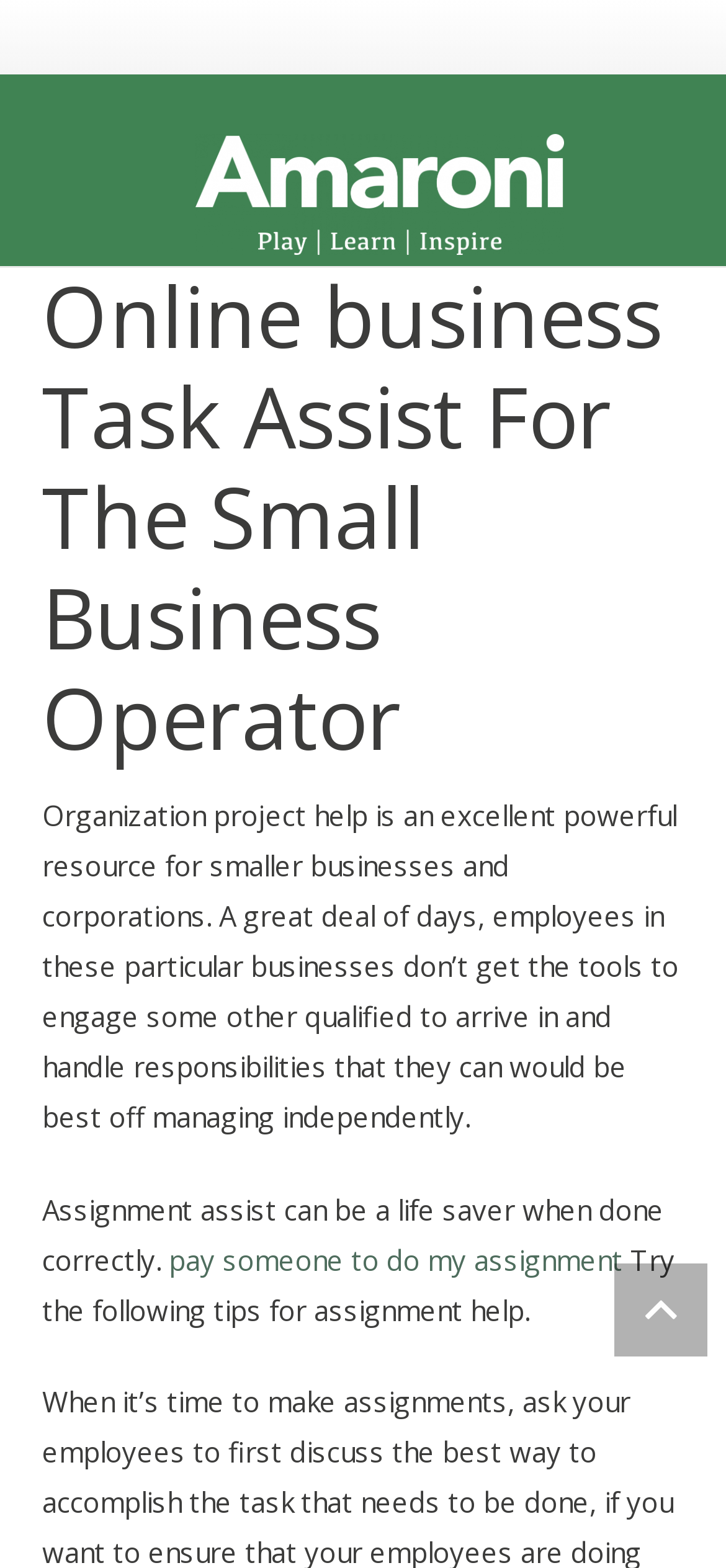Create a detailed summary of all the visual and textual information on the webpage.

The webpage is about an organization project guide for small business operators. At the top, there is a link taking up most of the width of the page. Below it, there is a prominent heading that reads "Online business Task Assist For The Small Business Operator". 

Underneath the heading, there is a block of text that explains the importance of organization project help for small businesses and corporations. This text is followed by another sentence that highlights the benefits of assignment assistance when done correctly.

Next to the second sentence, there is a link that says "pay someone to do my assignment". To the left of this link, there is a sentence that suggests trying some tips for assignment help. 

At the bottom right corner of the page, there is a hidden link represented by an icon, which is not currently accessible.